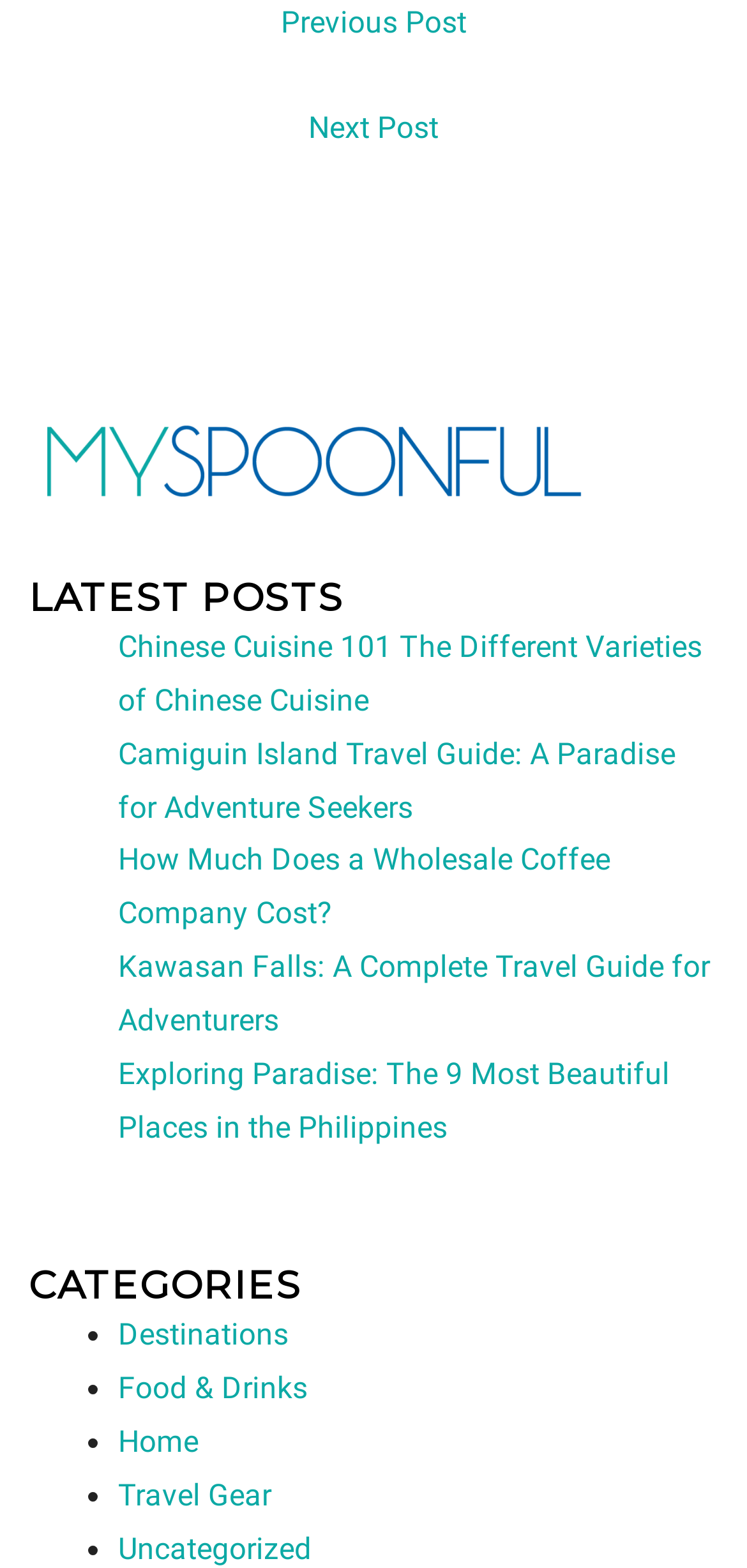Locate the bounding box coordinates of the area you need to click to fulfill this instruction: 'view travel gear'. The coordinates must be in the form of four float numbers ranging from 0 to 1: [left, top, right, bottom].

[0.158, 0.943, 0.363, 0.965]